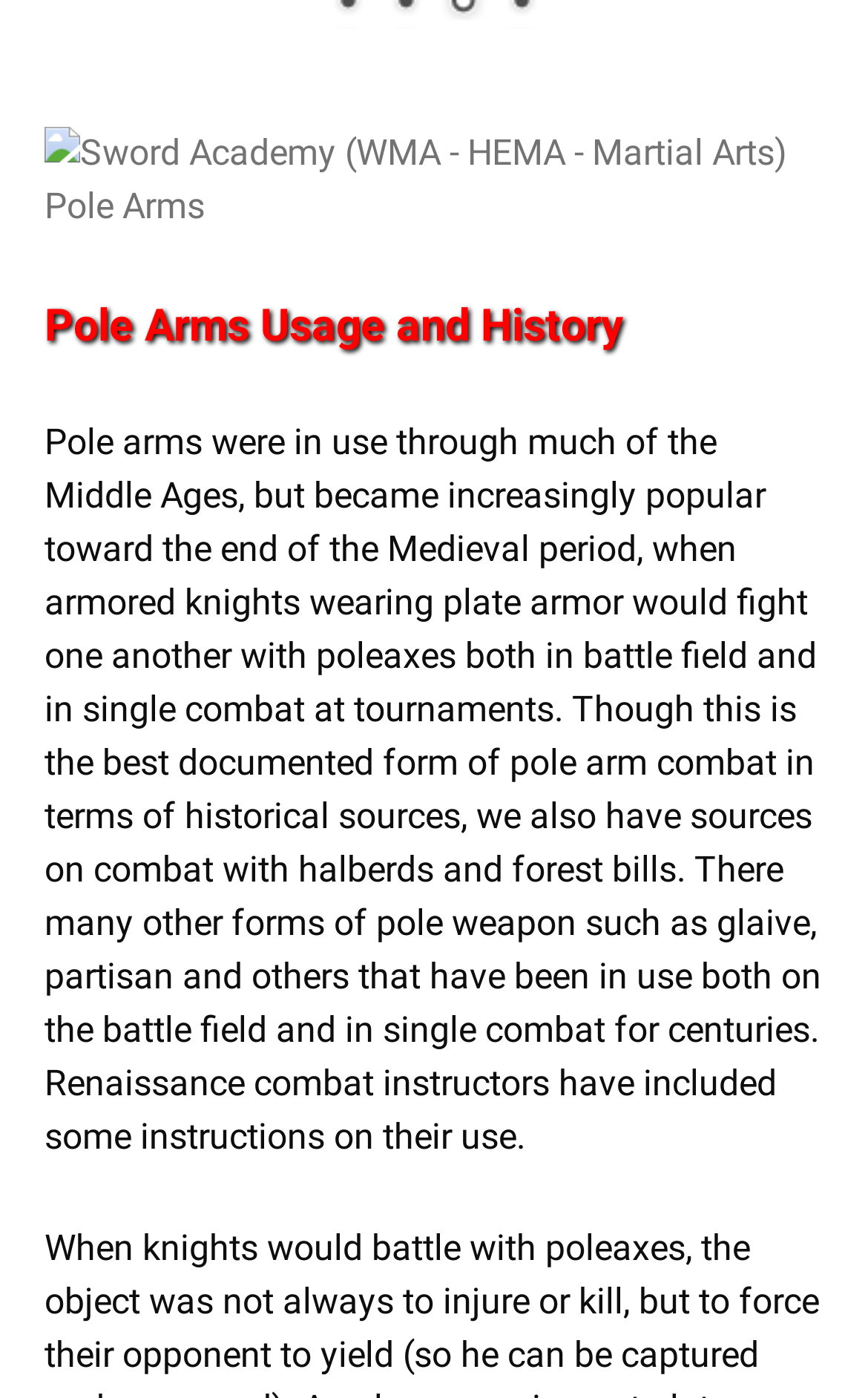Determine the bounding box coordinates of the UI element described by: "Contact Us".

[0.424, 0.61, 0.96, 0.657]